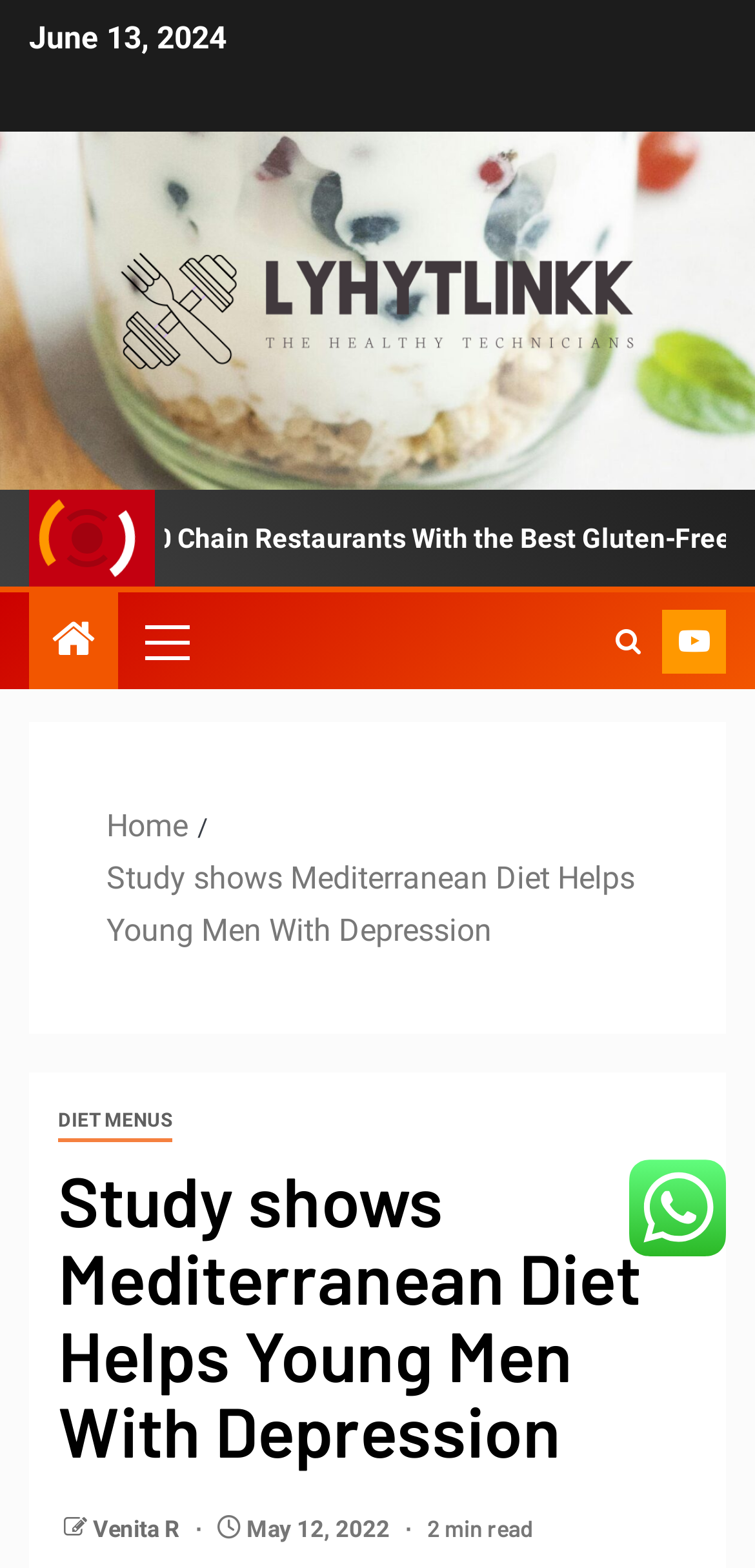What is the date of the article?
Please give a well-detailed answer to the question.

The date of the article can be found at the top of the webpage, where it says 'June 13, 2024' in a static text element.